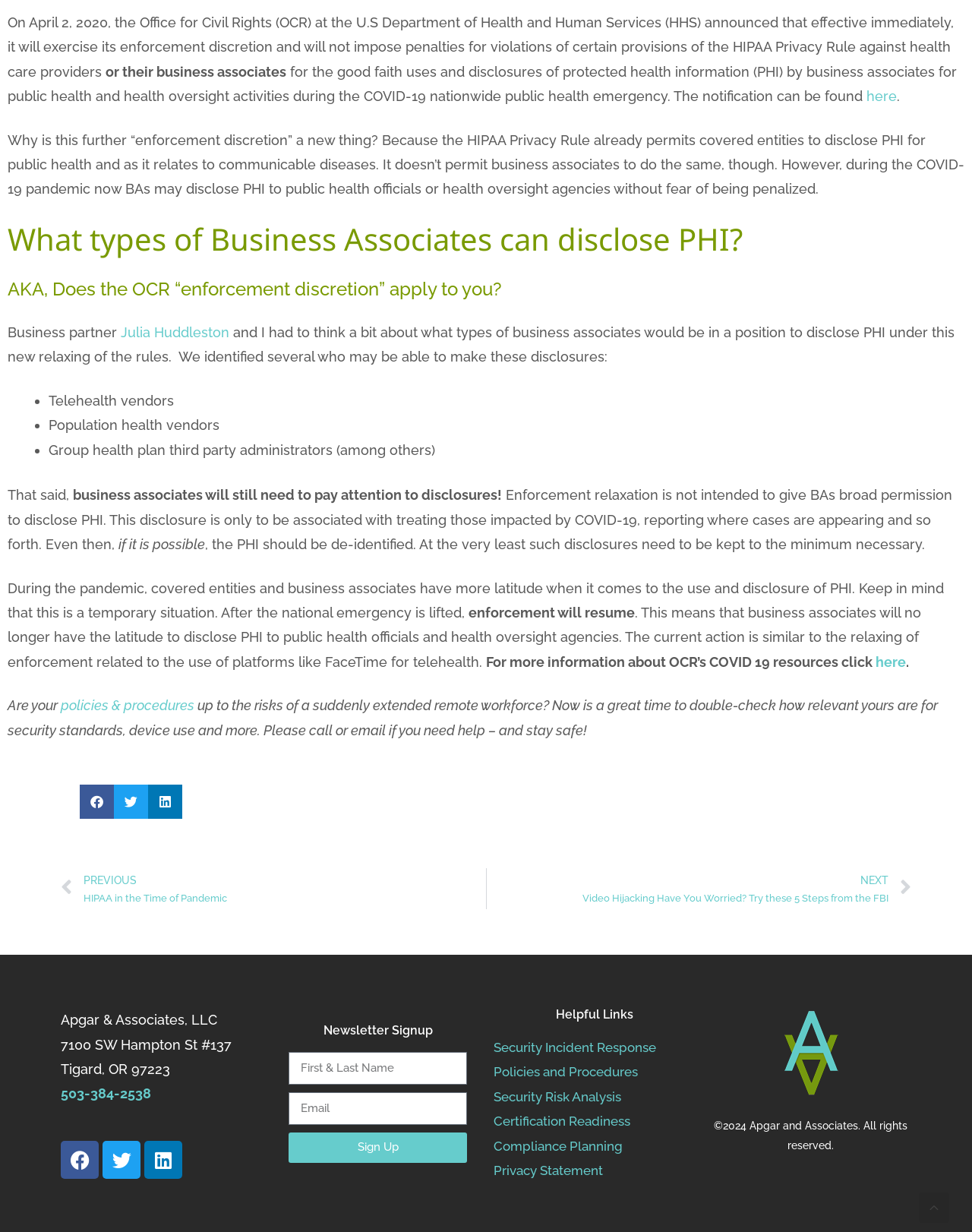Given the element description The Old New Thing, predict the bounding box coordinates for the UI element in the webpage screenshot. The format should be (top-left x, top-left y, bottom-right x, bottom-right y), and the values should be between 0 and 1.

None